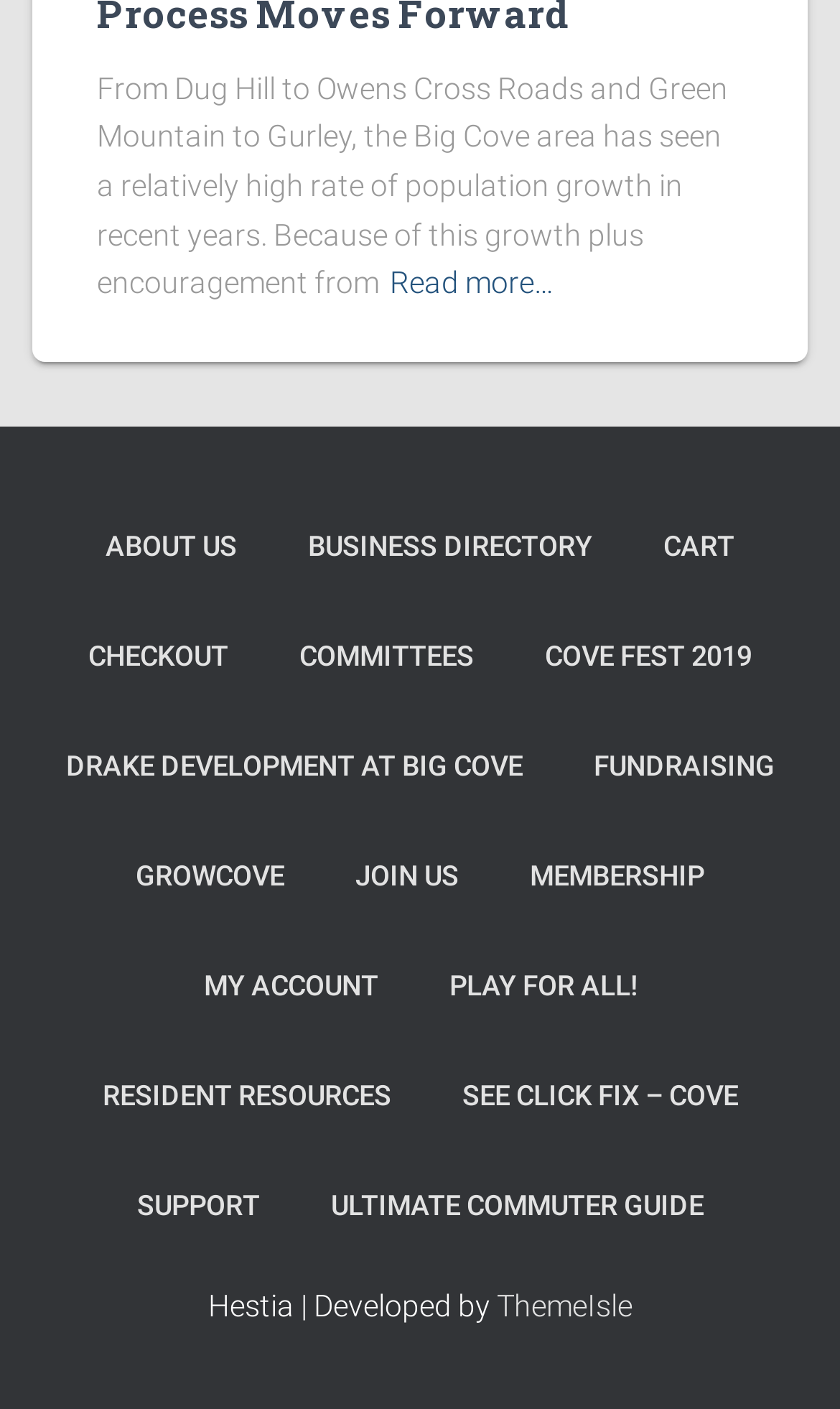Identify the coordinates of the bounding box for the element described below: "Cart". Return the coordinates as four float numbers between 0 and 1: [left, top, right, bottom].

[0.751, 0.348, 0.913, 0.426]